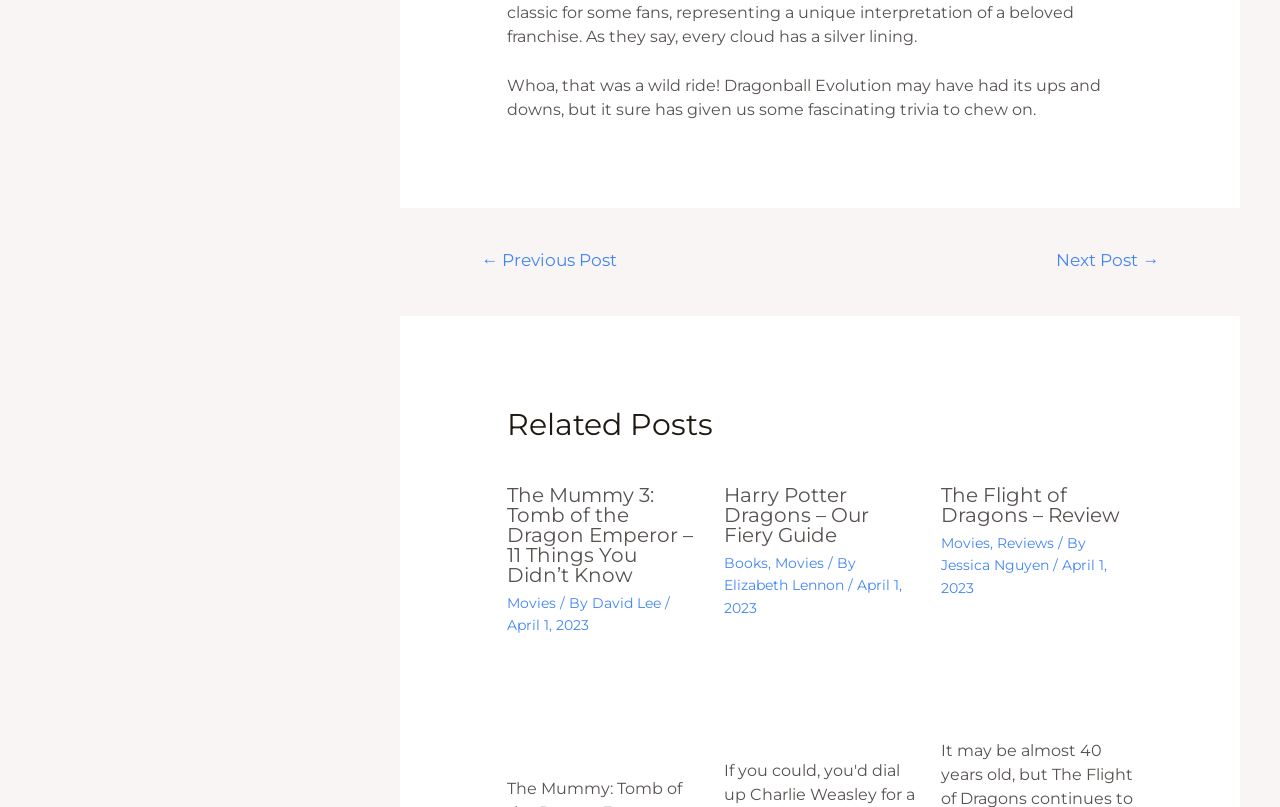What is the date of the second related post?
Kindly give a detailed and elaborate answer to the question.

The date of the second related post, 'Harry Potter Dragons – Our Fiery Guide', is April 1, 2023, which can be found in the static text element below the post's heading.